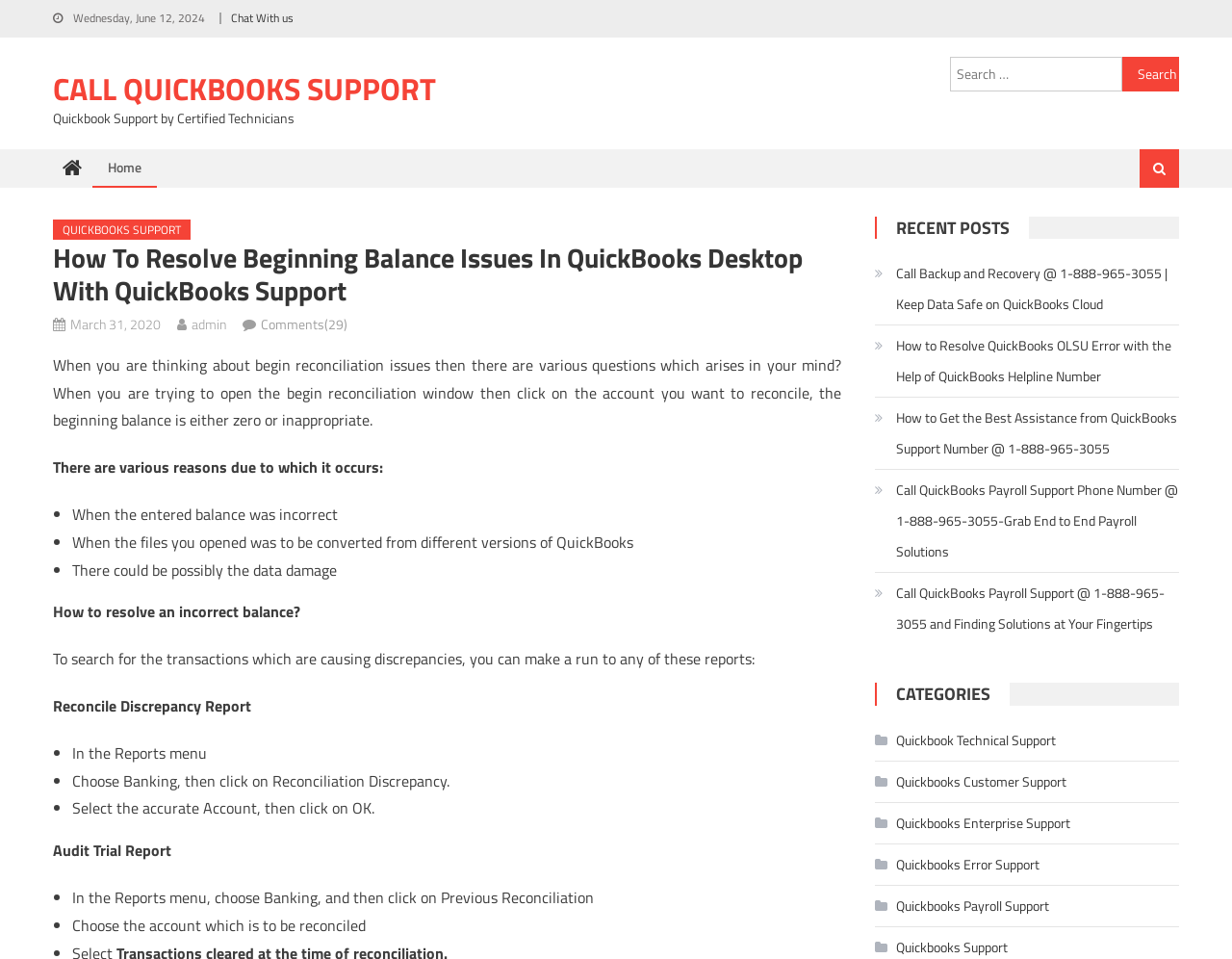Determine the bounding box coordinates of the element that should be clicked to execute the following command: "Chat with us".

[0.188, 0.009, 0.238, 0.028]